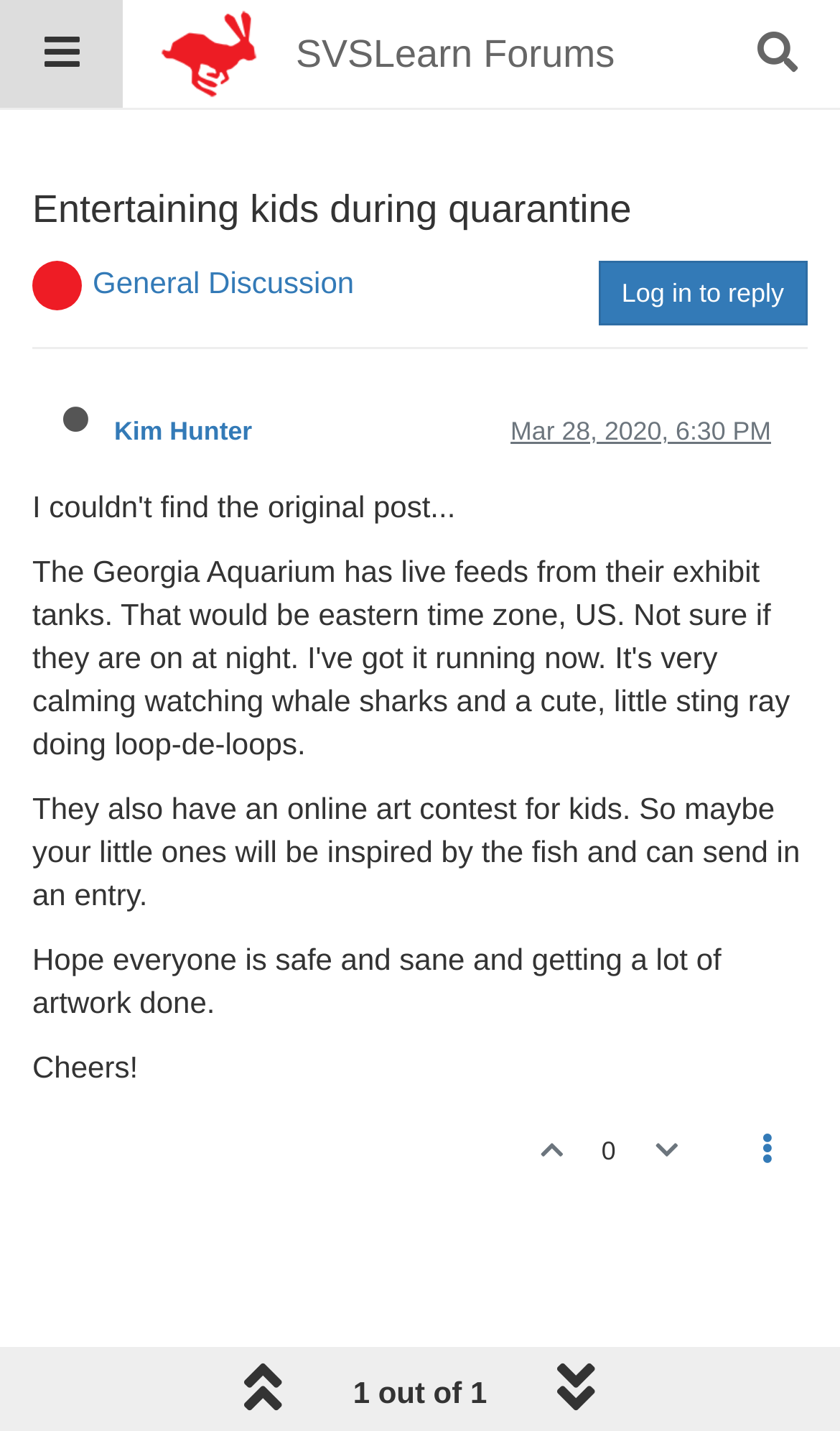Please examine the image and provide a detailed answer to the question: What is the date of the post?

I determined the answer by looking at the link element with the text 'Mar 28, 2020, 6:30 PM' which is located near the top of the webpage, indicating that it is the date and time of the post.